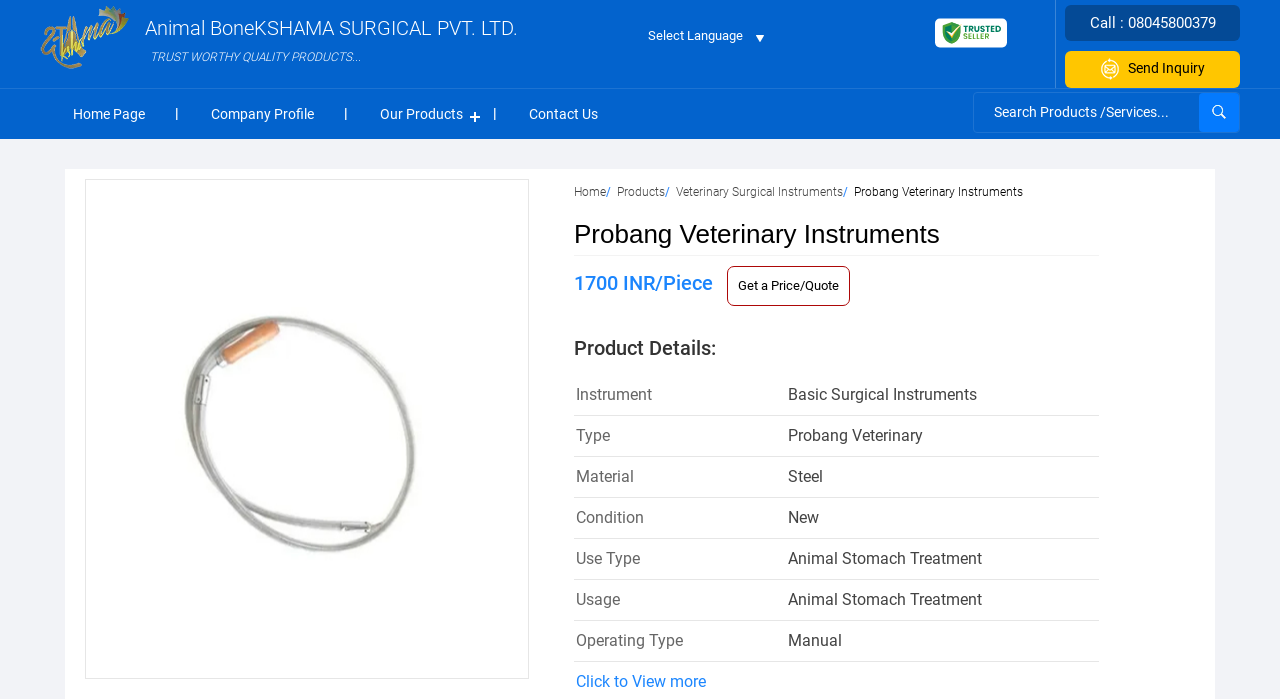Please find the bounding box coordinates for the clickable element needed to perform this instruction: "View product details".

[0.45, 0.551, 0.509, 0.578]